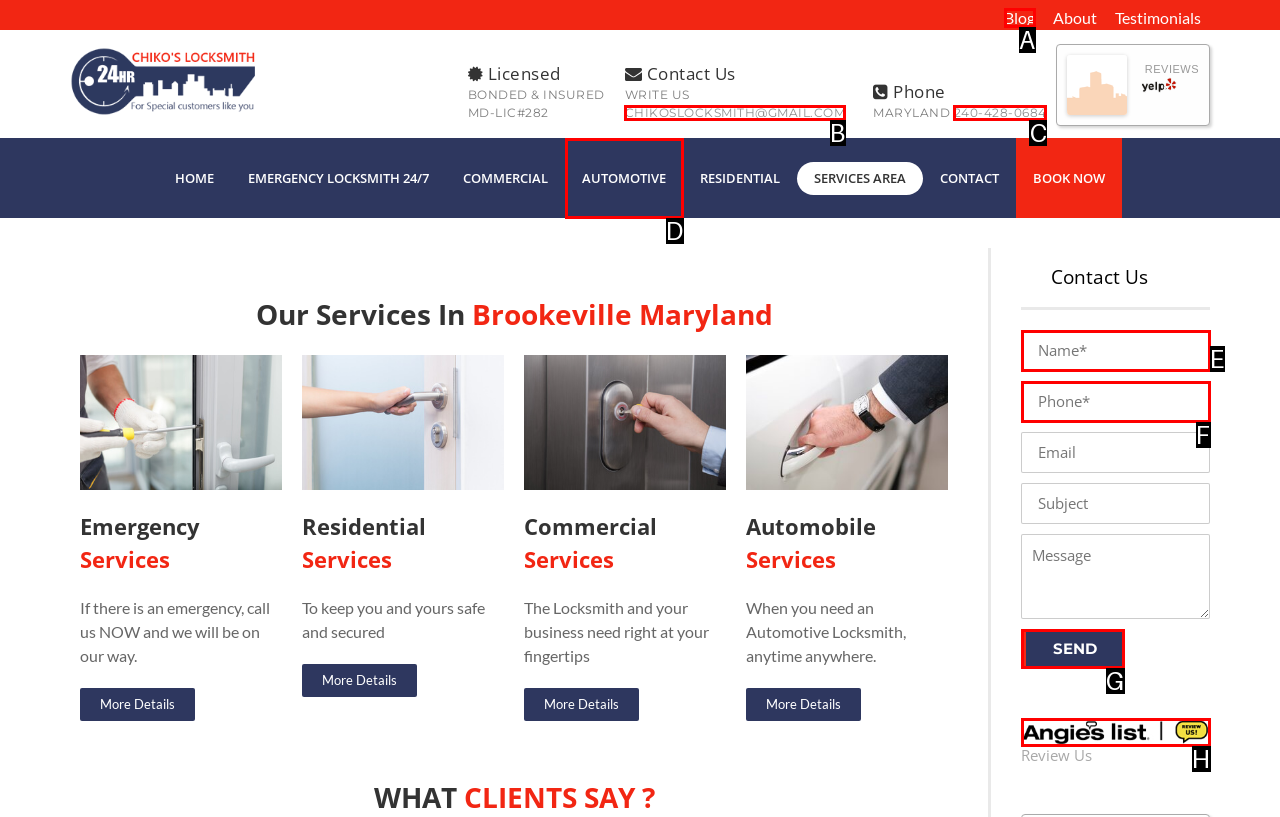Choose the UI element that best aligns with the description: Blog
Respond with the letter of the chosen option directly.

A